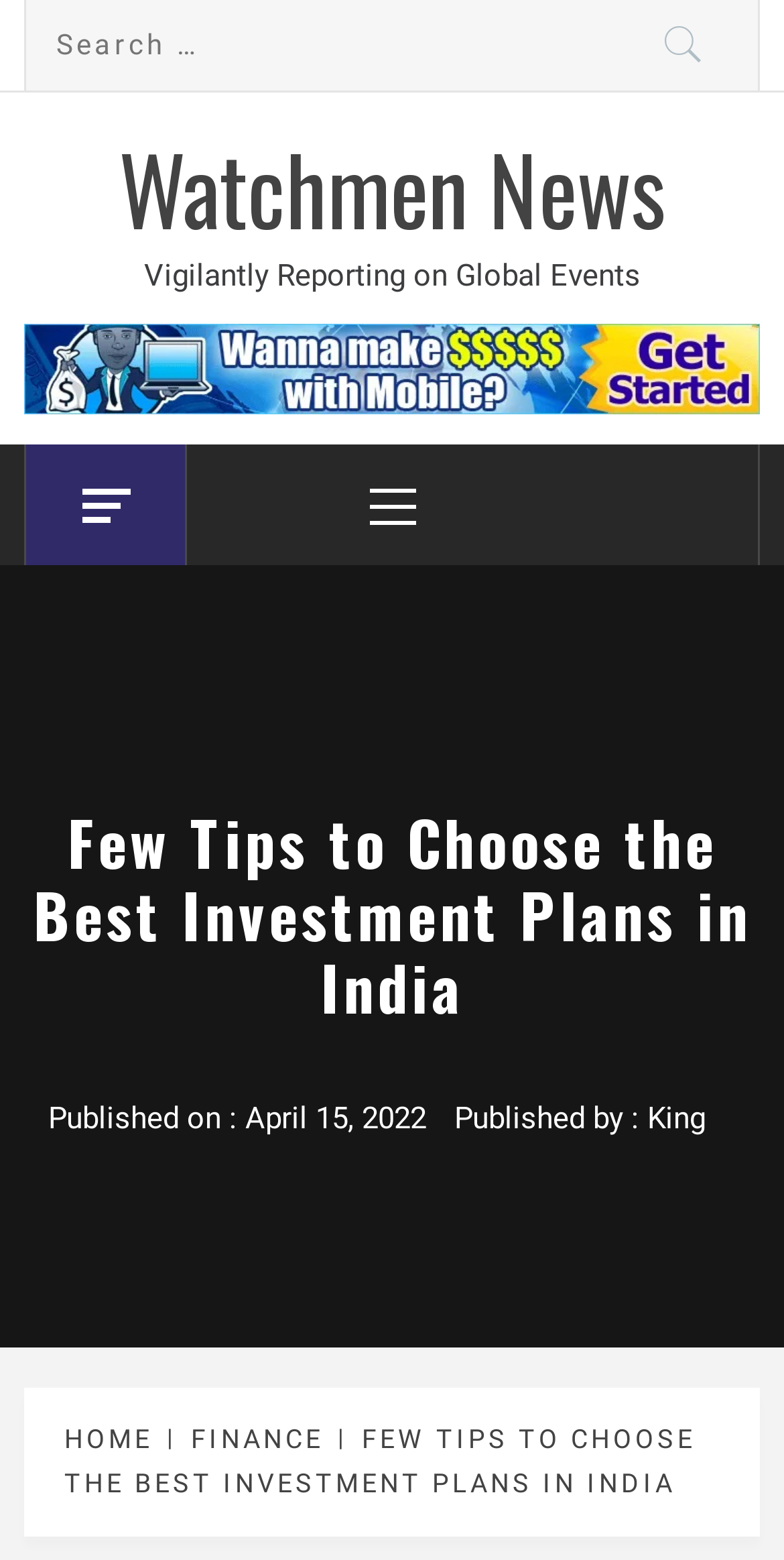Create an in-depth description of the webpage, covering main sections.

This webpage is about investment plans in India, specifically providing tips on how to choose the best ones. At the top, there is a search bar with a "Search for:" label and a "Search" button to the right. Below the search bar, there is a link to "Watchmen News" with a tagline "Vigilantly Reporting on Global Events". 

To the right of the search bar, there is an image. Below the image, there is a table with a link. Next to the table, there is a primary menu with the label "Primary Menu". 

The main content of the webpage starts with a heading "Few Tips to Choose the Best Investment Plans in India". Below the heading, there is a publication date "April 15, 2022" and the author "King". 

The main article is not explicitly described in the accessibility tree, but it is likely to be a detailed guide on choosing the best investment plans in India, given the title and meta description. 

At the bottom of the page, there is a navigation section with breadcrumbs, providing links to "HOME", "FINANCE", and the current article "FEW TIPS TO CHOOSE THE BEST INVESTMENT PLANS IN INDIA".